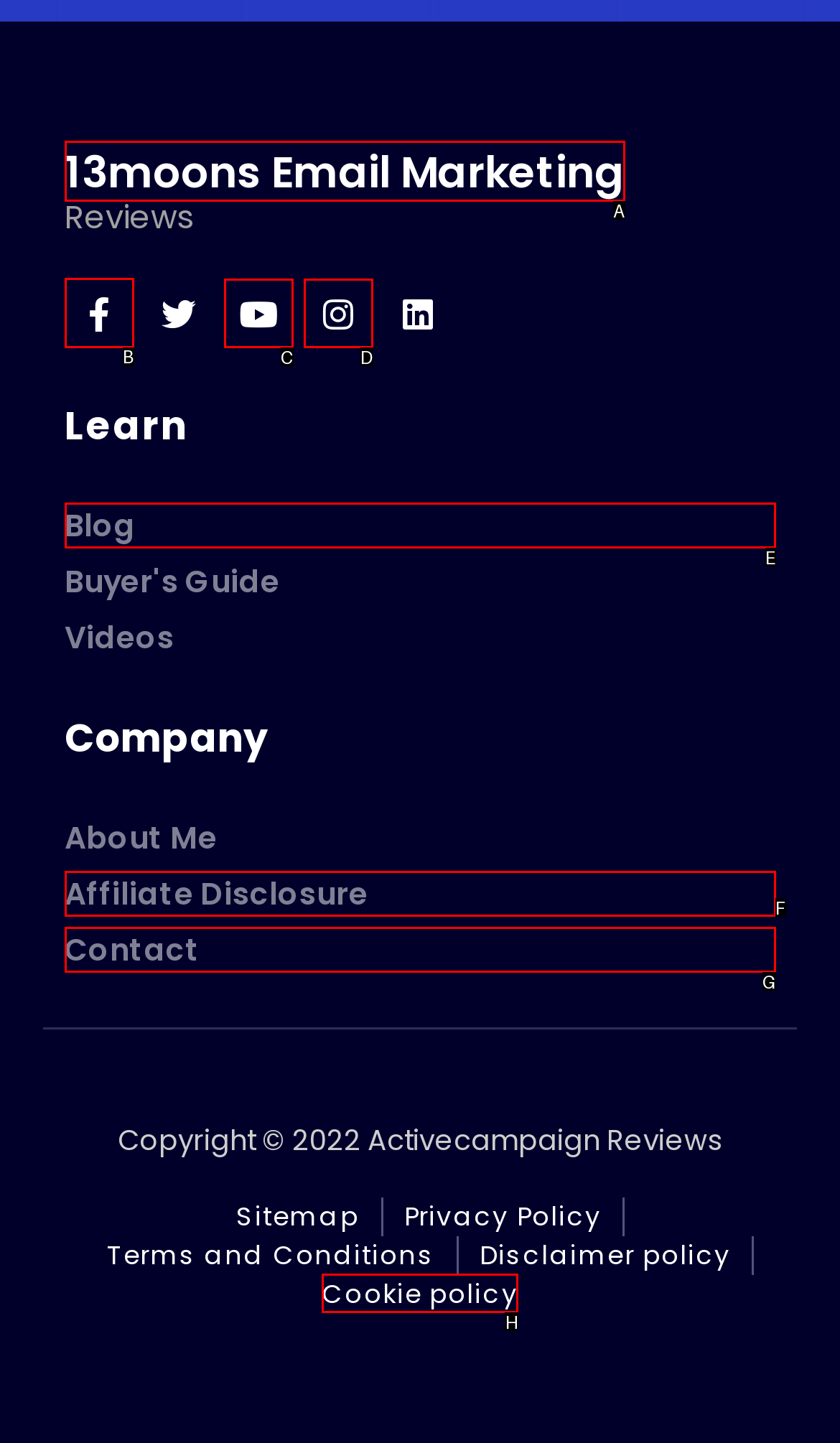Indicate the UI element to click to perform the task: Get help on Jewellery care. Reply with the letter corresponding to the chosen element.

None